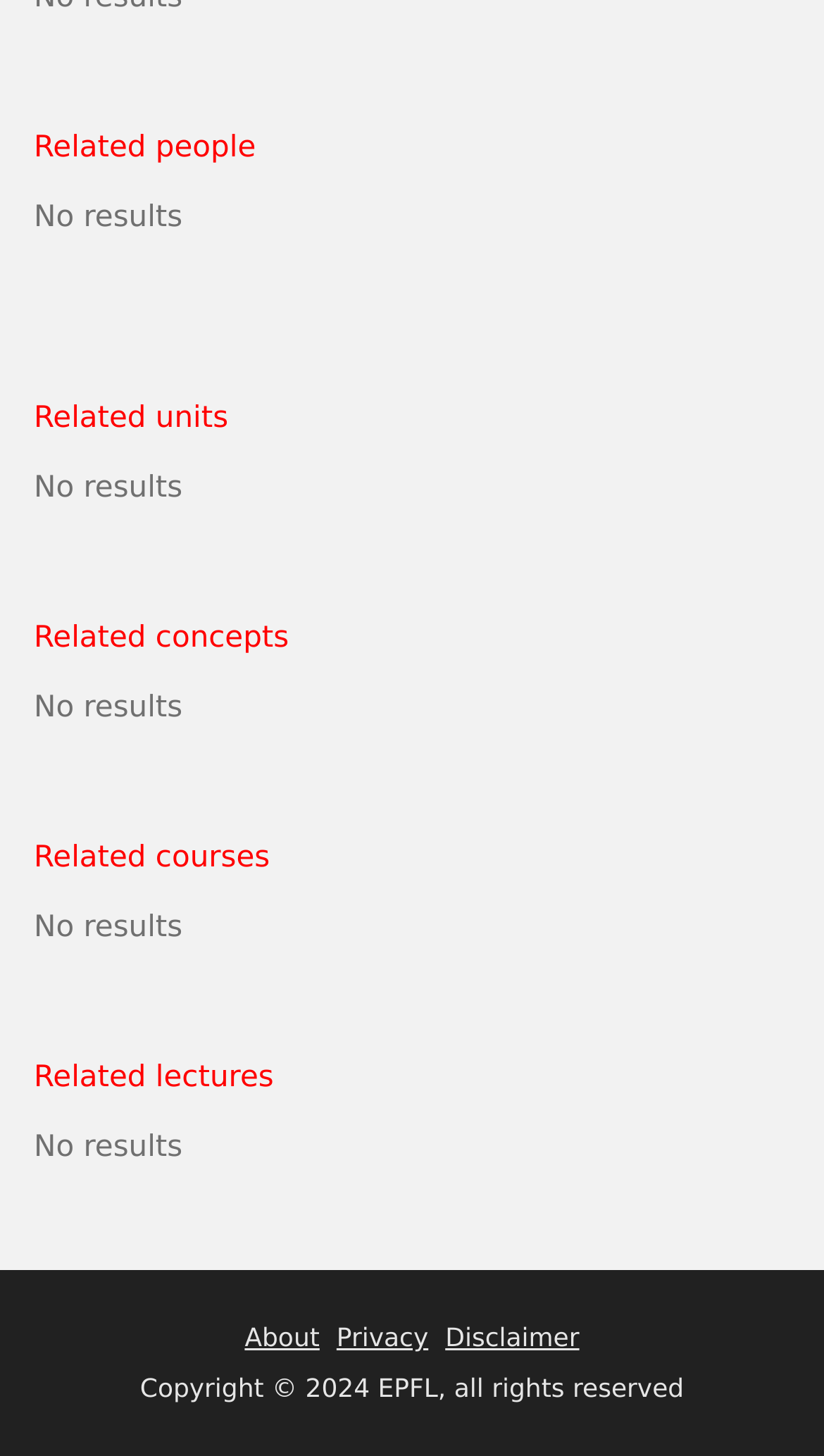Determine the bounding box coordinates of the UI element described below. Use the format (top-left x, top-left y, bottom-right x, bottom-right y) with floating point numbers between 0 and 1: Privacy

[0.408, 0.909, 0.52, 0.929]